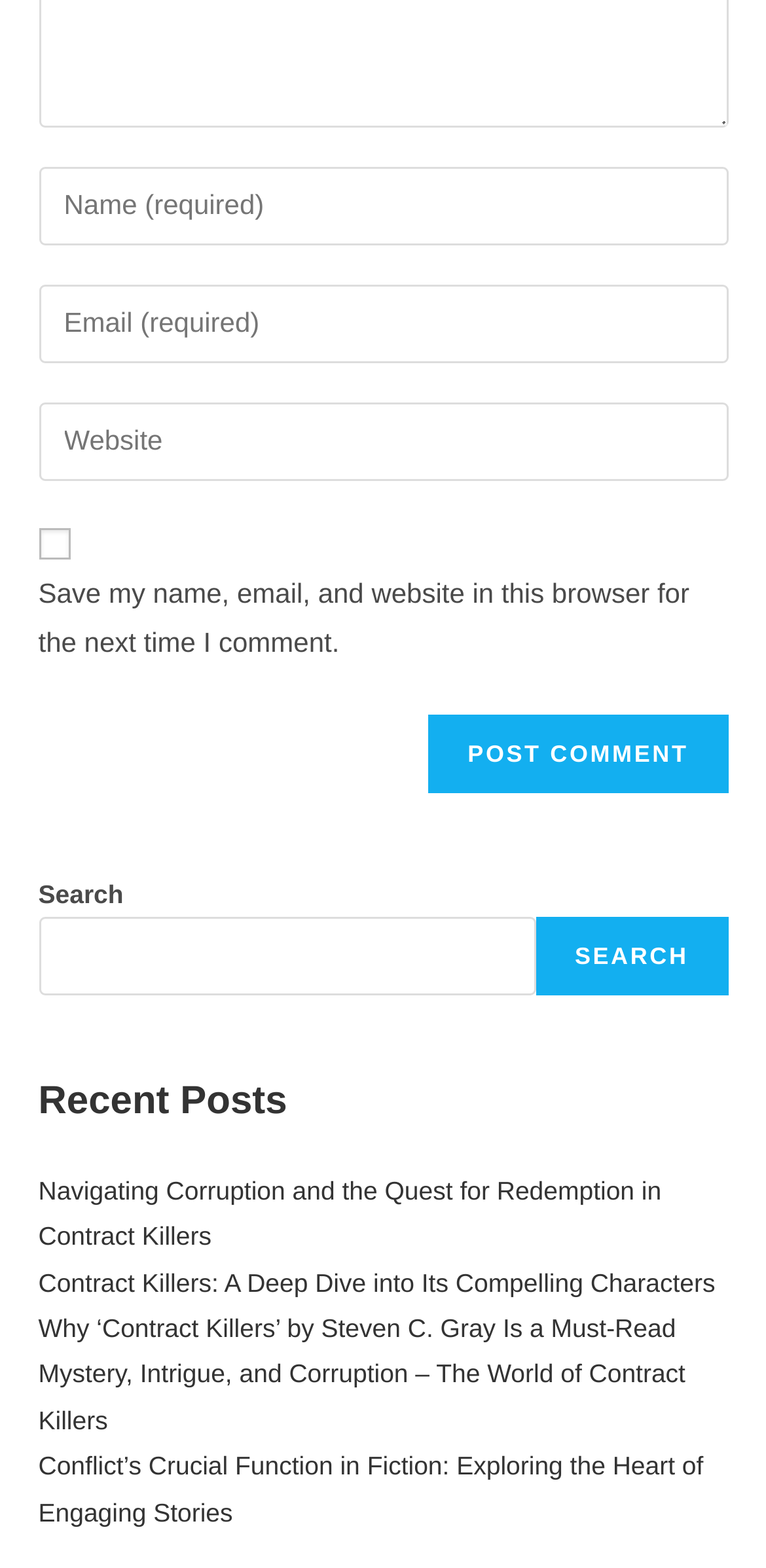Please identify the bounding box coordinates for the region that you need to click to follow this instruction: "Check the option to save your information".

[0.05, 0.336, 0.091, 0.357]